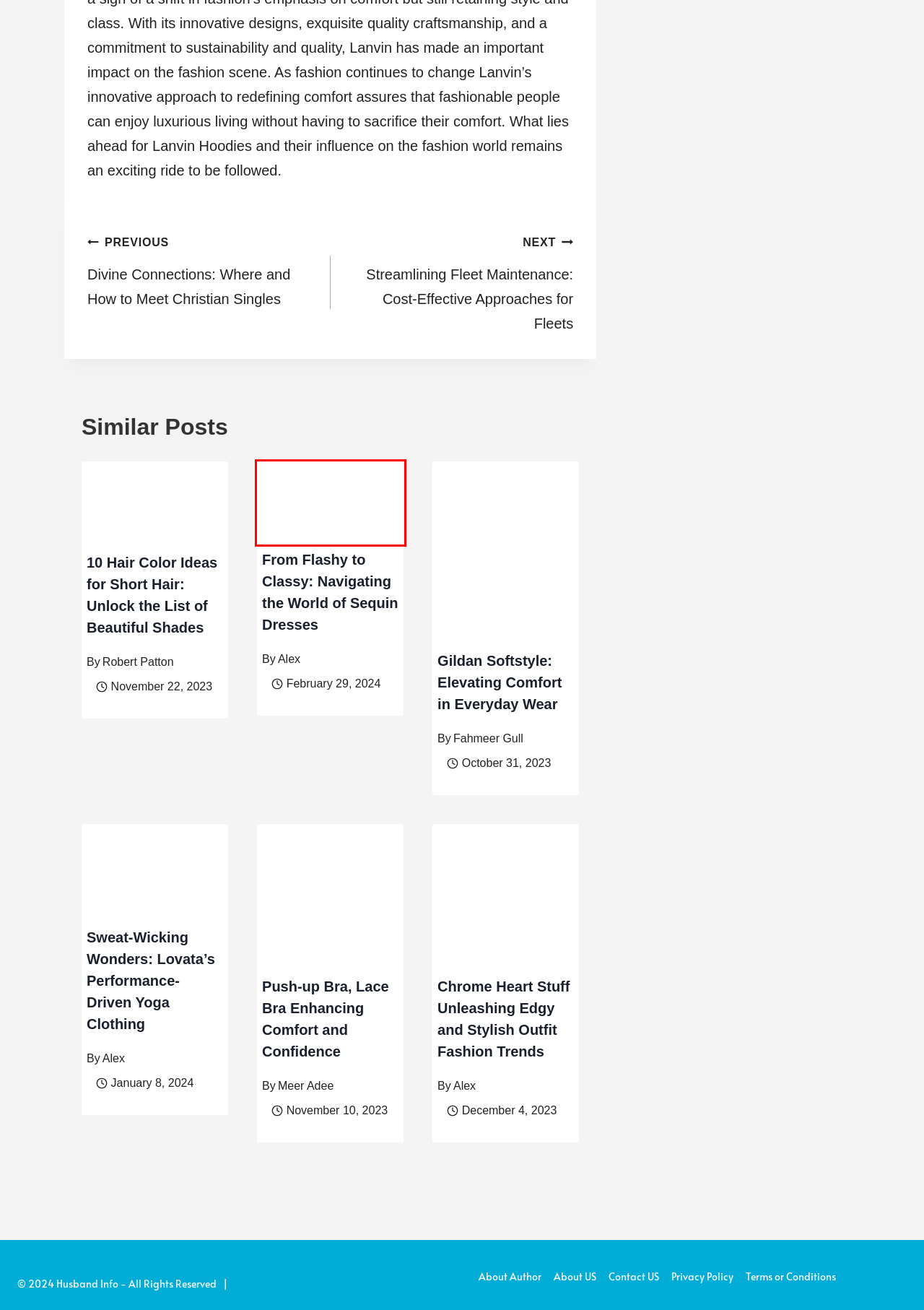You have a screenshot of a webpage where a red bounding box highlights a specific UI element. Identify the description that best matches the resulting webpage after the highlighted element is clicked. The choices are:
A. Hoodie - Lanvin Official
B. Fahmeer Gull, Author at Husband Info
C. Sneakers - Lanvin Official
D. 10 Hair Color Ideas for Short Hair: Unlock the List of Beautiful Shades
E. Home Improvement Archives - Husband Info
F. From Flashy to Classy: Navigating the World of Sequin Dresses - Husband Info
G. Looking at the Latest Innovations in Industrial Protective Systems - Husband Info
H. About Author

F